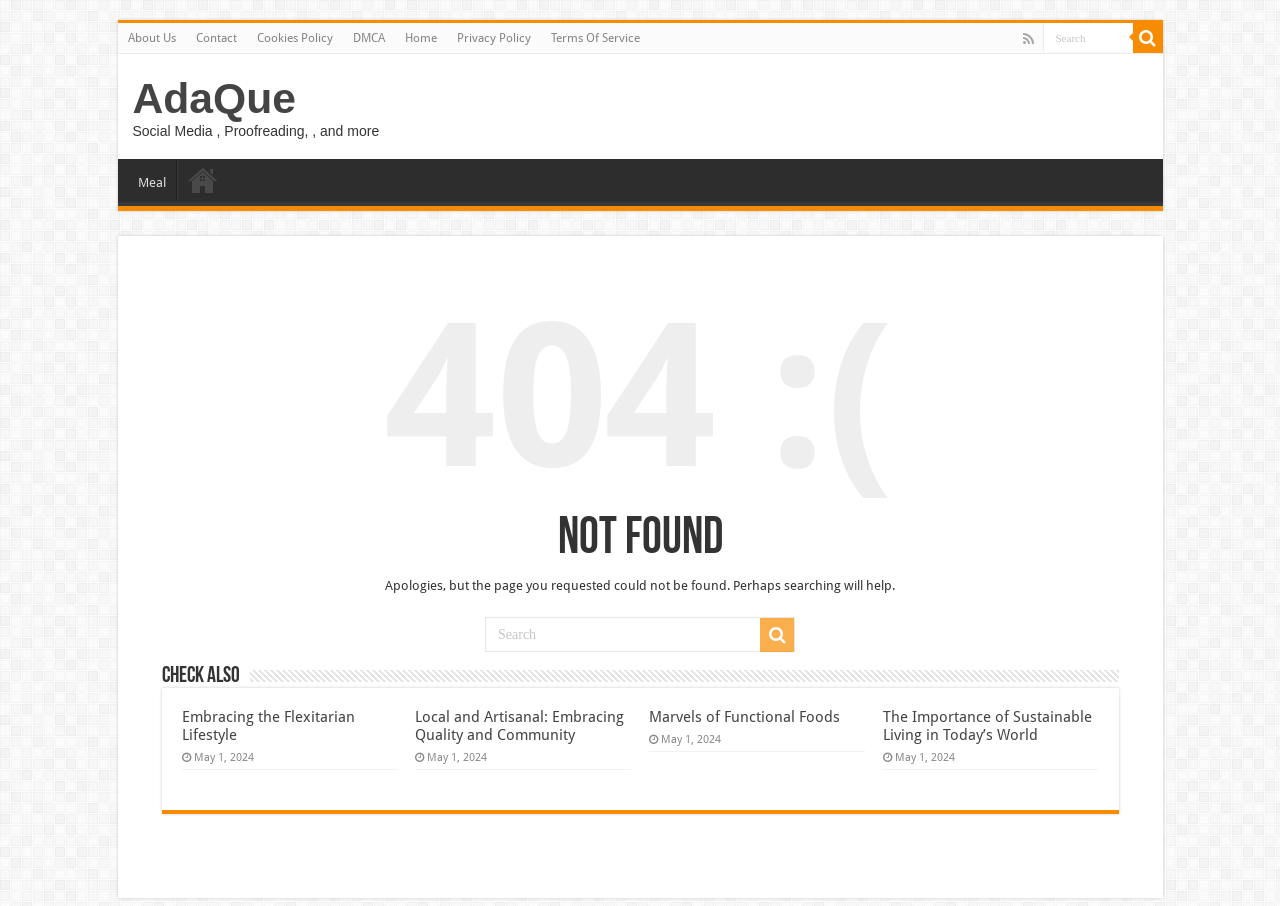What is the date of the articles listed?
Please use the image to provide an in-depth answer to the question.

The date of the articles listed is May 1, 2024, as indicated by the static text next to each article link.